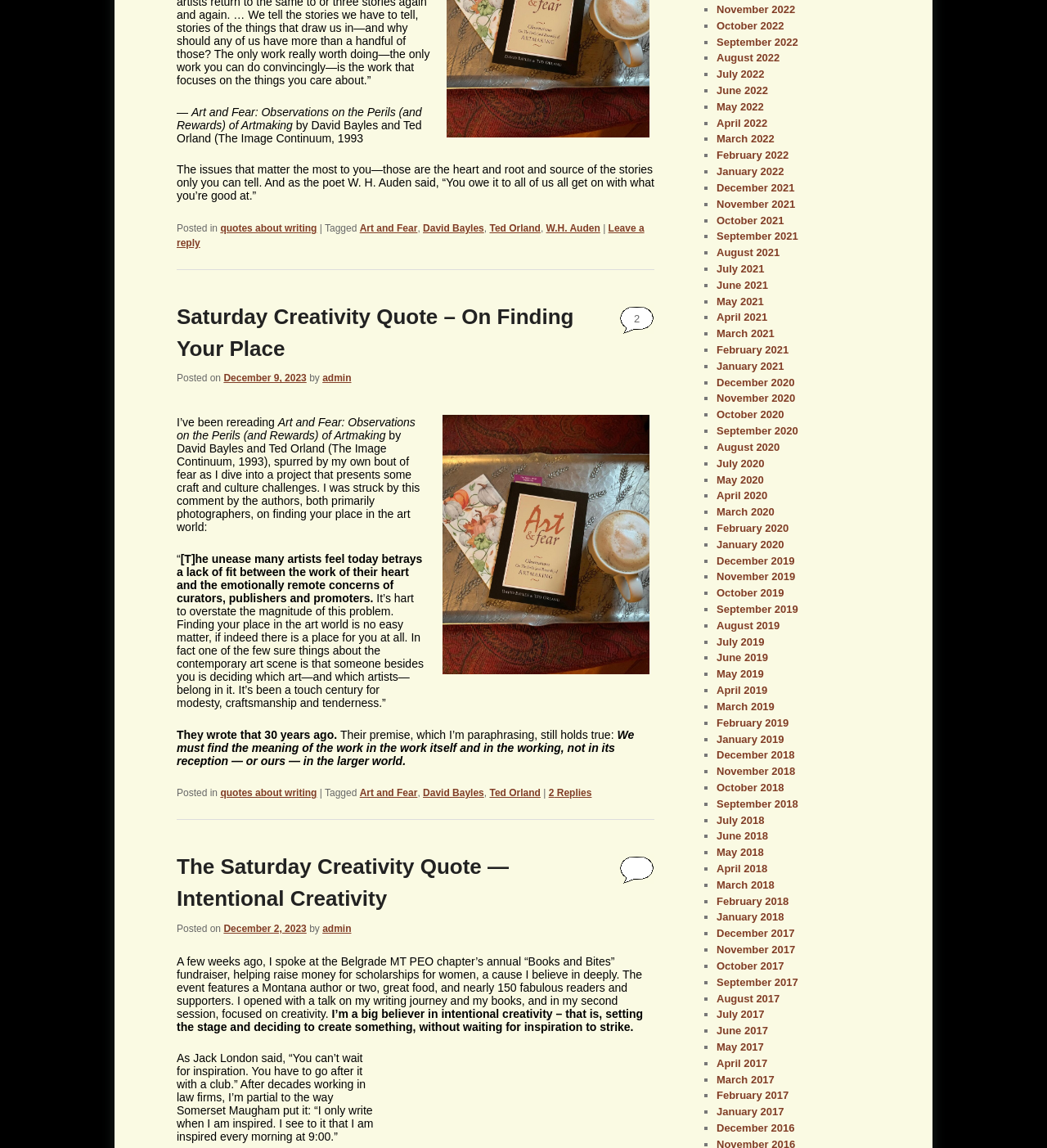What is the quote mentioned in the text about inspiration?
Analyze the image and deliver a detailed answer to the question.

The quote mentioned in the text about inspiration is from Jack London, which says 'You can’t wait for inspiration. You have to go after it with a club'.